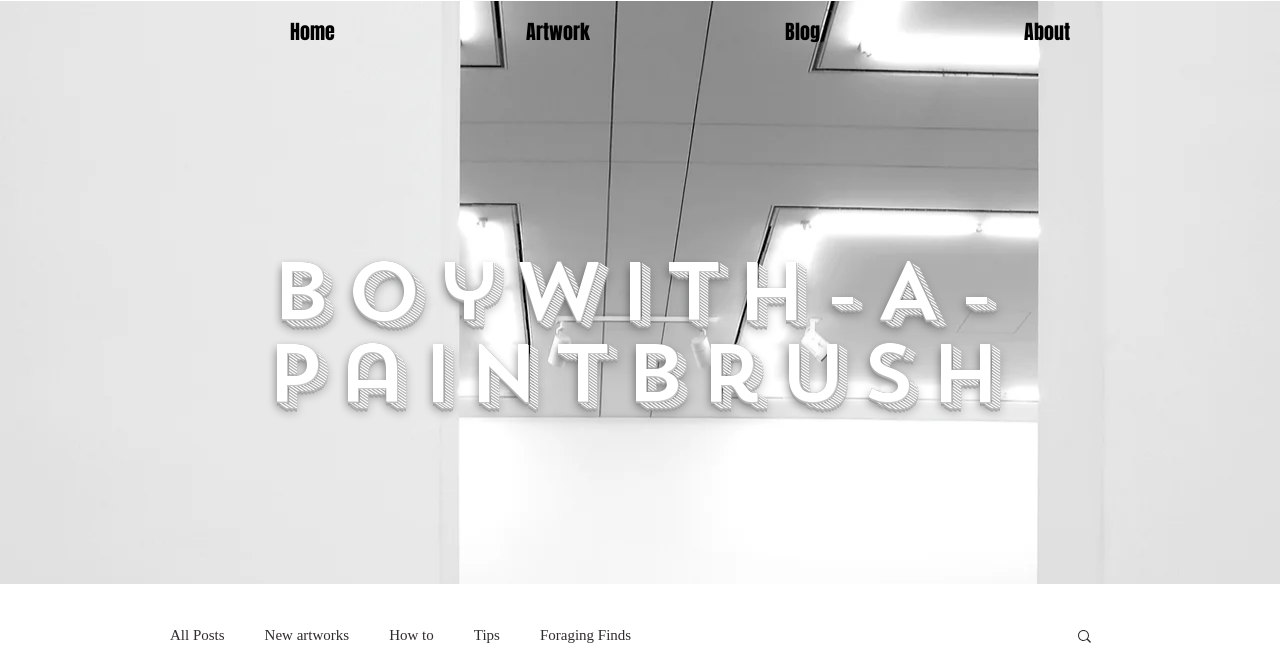From the details in the image, provide a thorough response to the question: How many sub-links are under 'About'?

I looked at the sub-links under the 'About' link, which are 'All Posts', 'New artworks', 'How to', 'Tips', and 'Foraging Finds', so there are 5 sub-links.